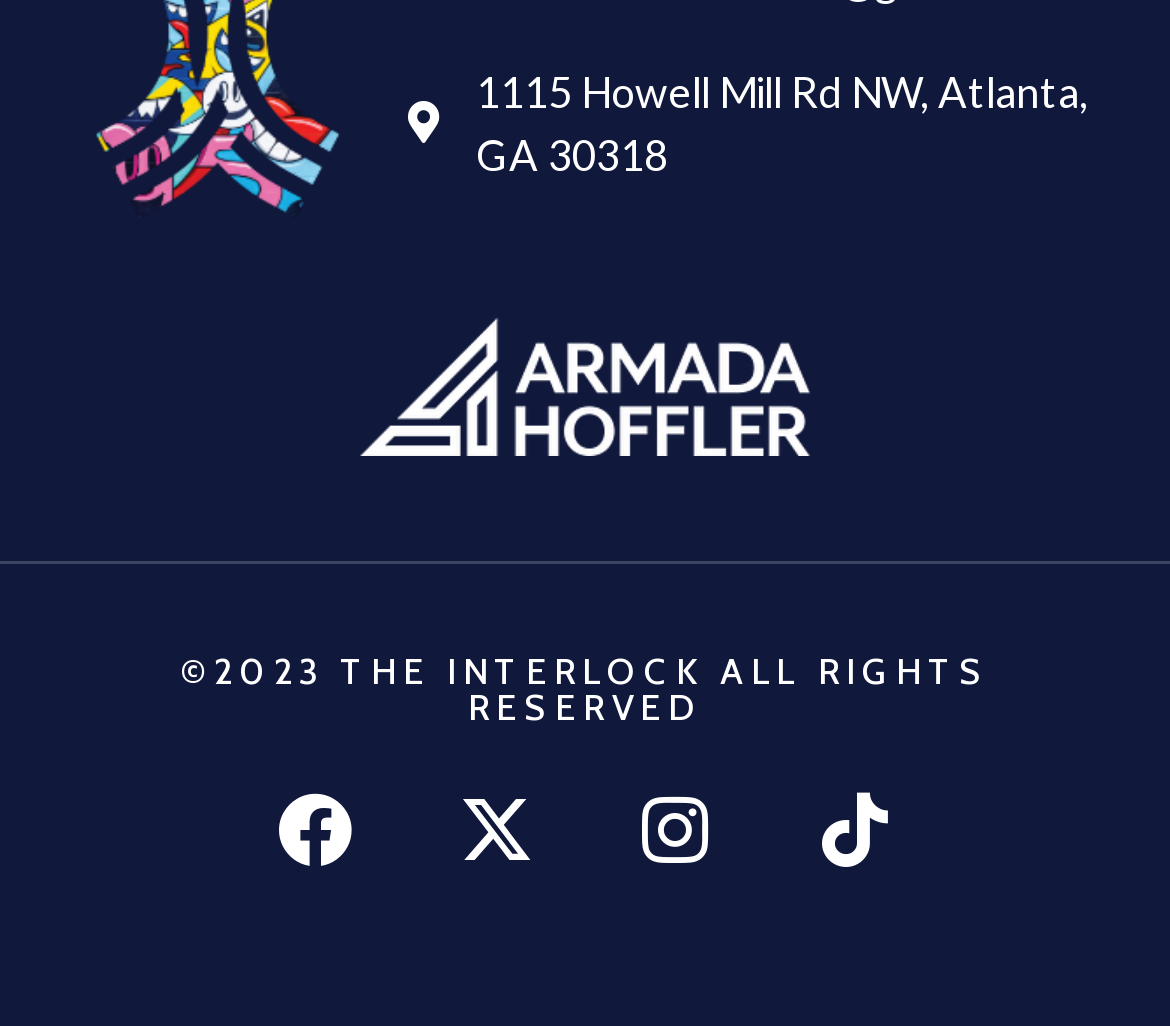Respond to the following question using a concise word or phrase: 
What is the shape of the image next to the second social media link?

Unknown